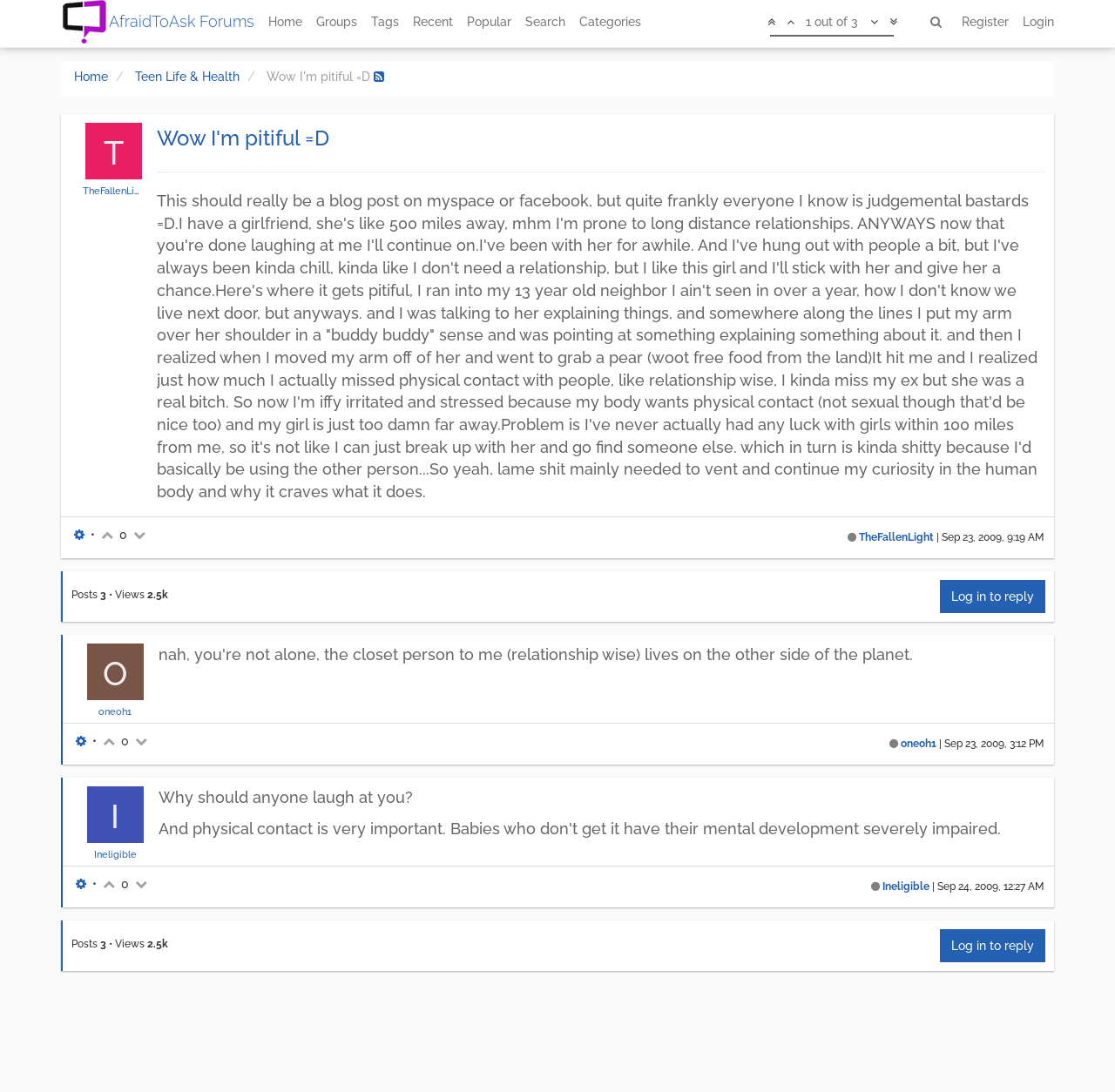Pinpoint the bounding box coordinates of the element that must be clicked to accomplish the following instruction: "View recent posts". The coordinates should be in the format of four float numbers between 0 and 1, i.e., [left, top, right, bottom].

[0.364, 0.0, 0.412, 0.04]